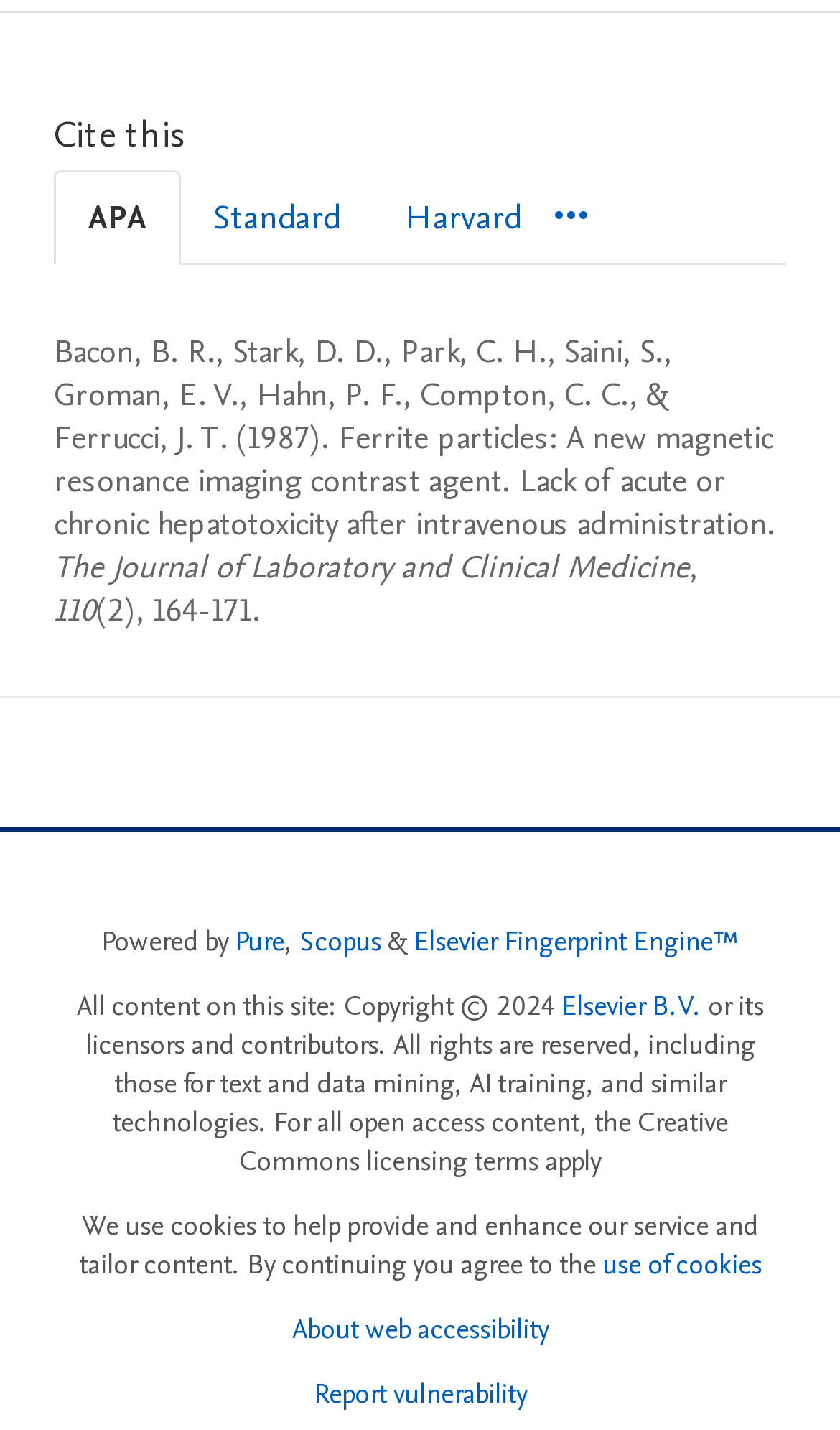What is the citation style currently selected?
Give a one-word or short-phrase answer derived from the screenshot.

APA